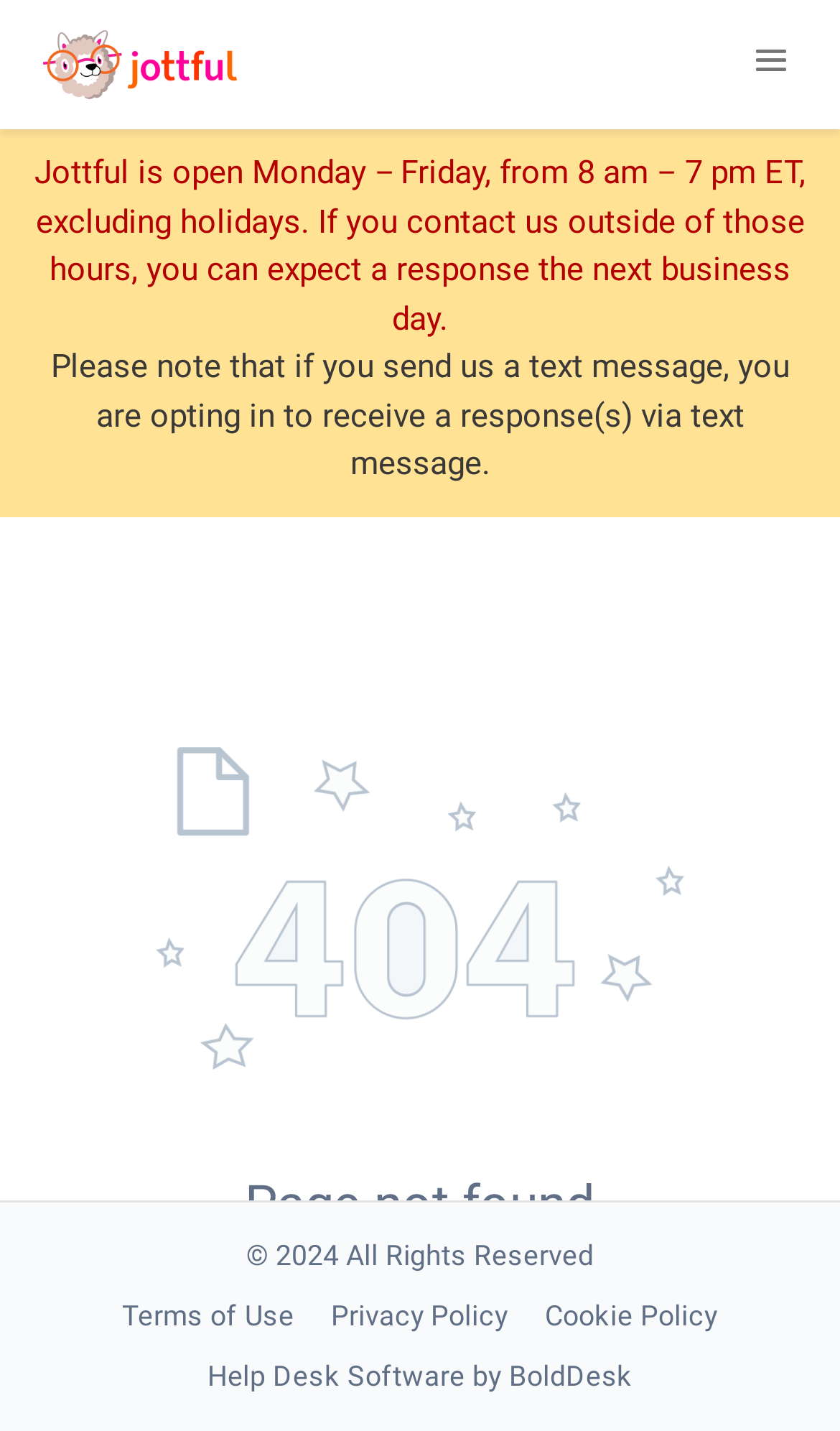Respond to the following question with a brief word or phrase:
What are the business hours of Jottful?

Monday to Friday, 8 am to 7 pm ET